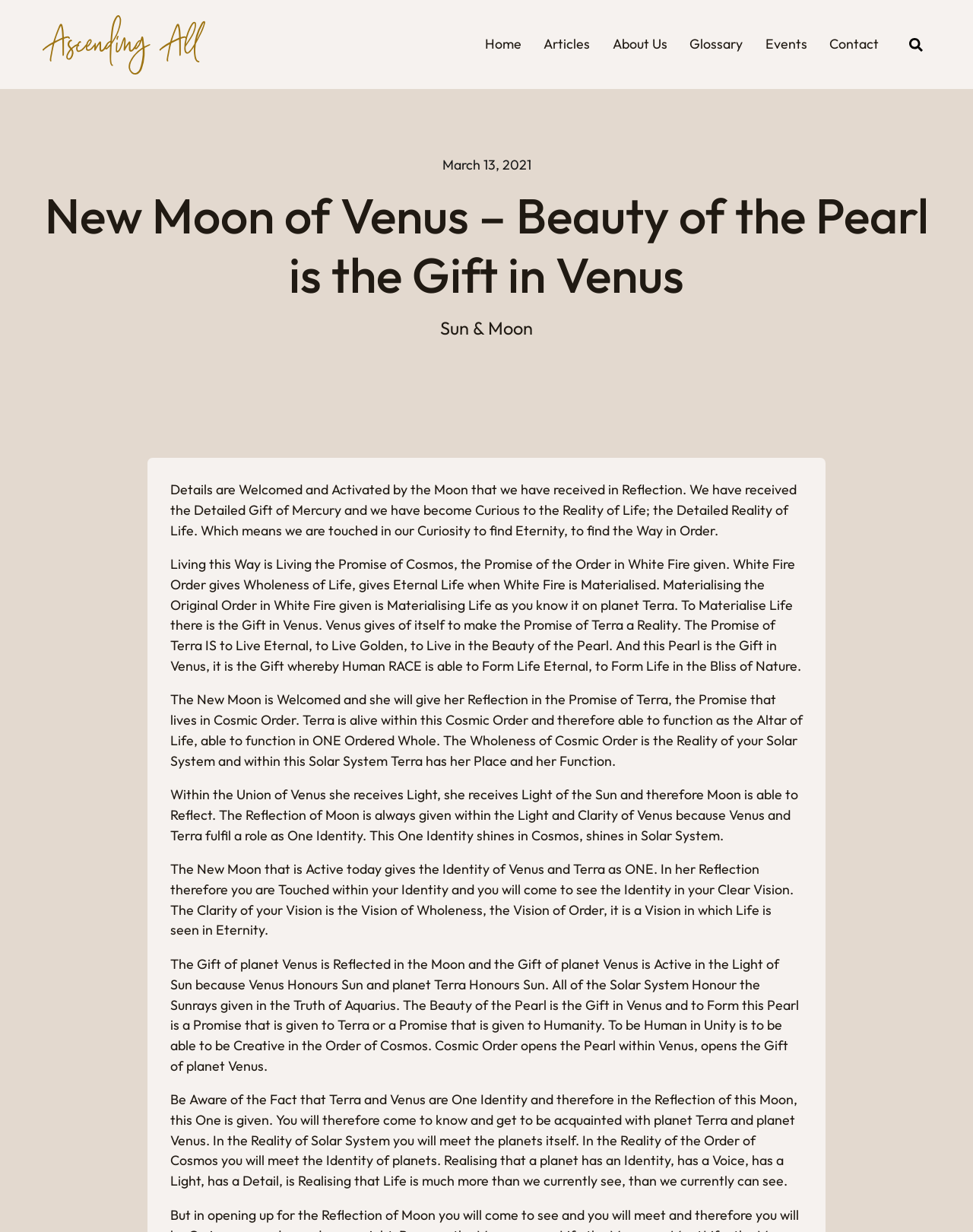What is the date mentioned on the webpage?
Refer to the image and offer an in-depth and detailed answer to the question.

I found the date mentioned in the time element, which is located below the heading 'New Moon of Venus – Beauty of the Pearl is the Gift in Venus'.